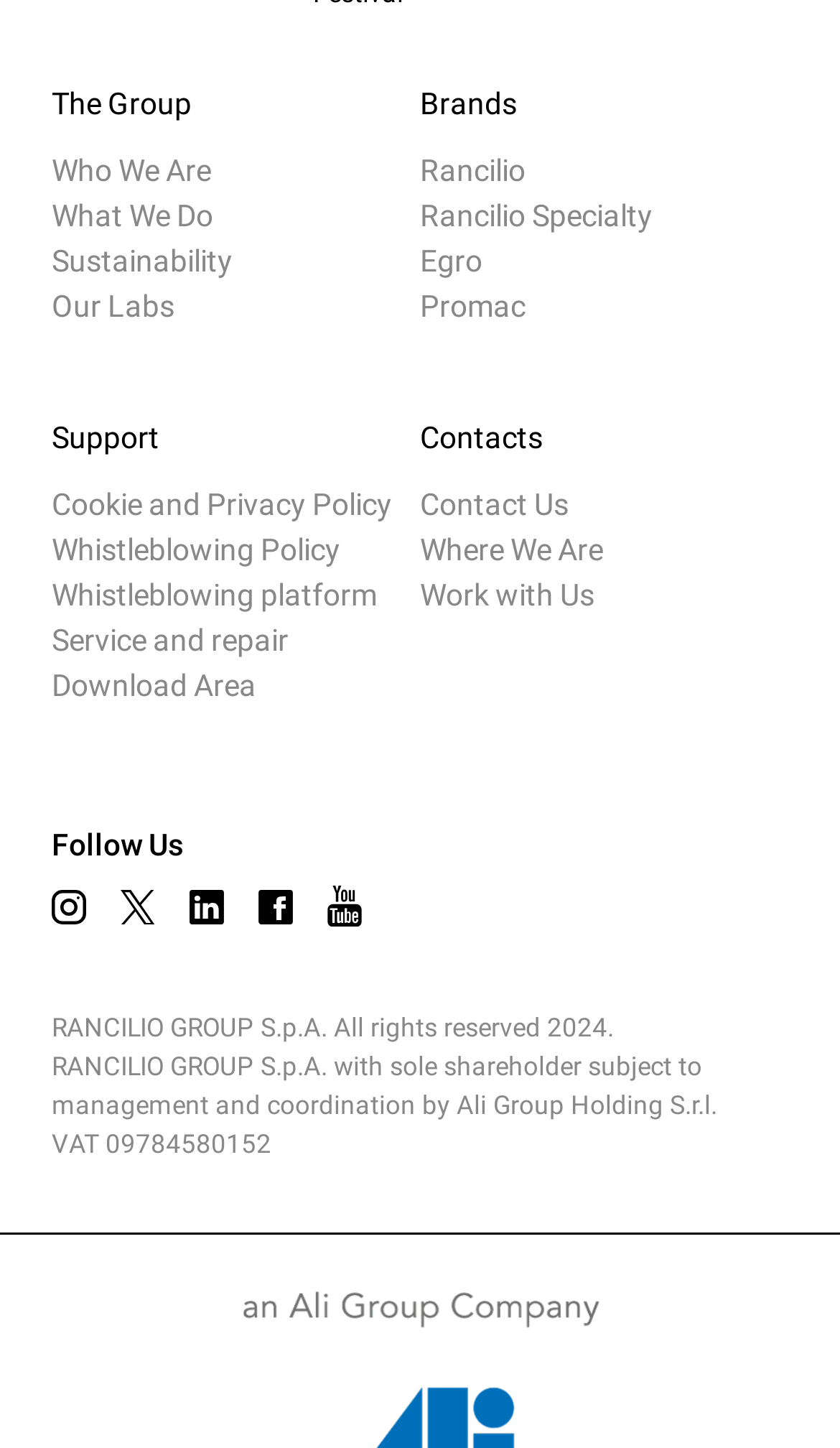Give a one-word or short phrase answer to the question: 
How many social media platforms are listed under 'Follow Us'?

5